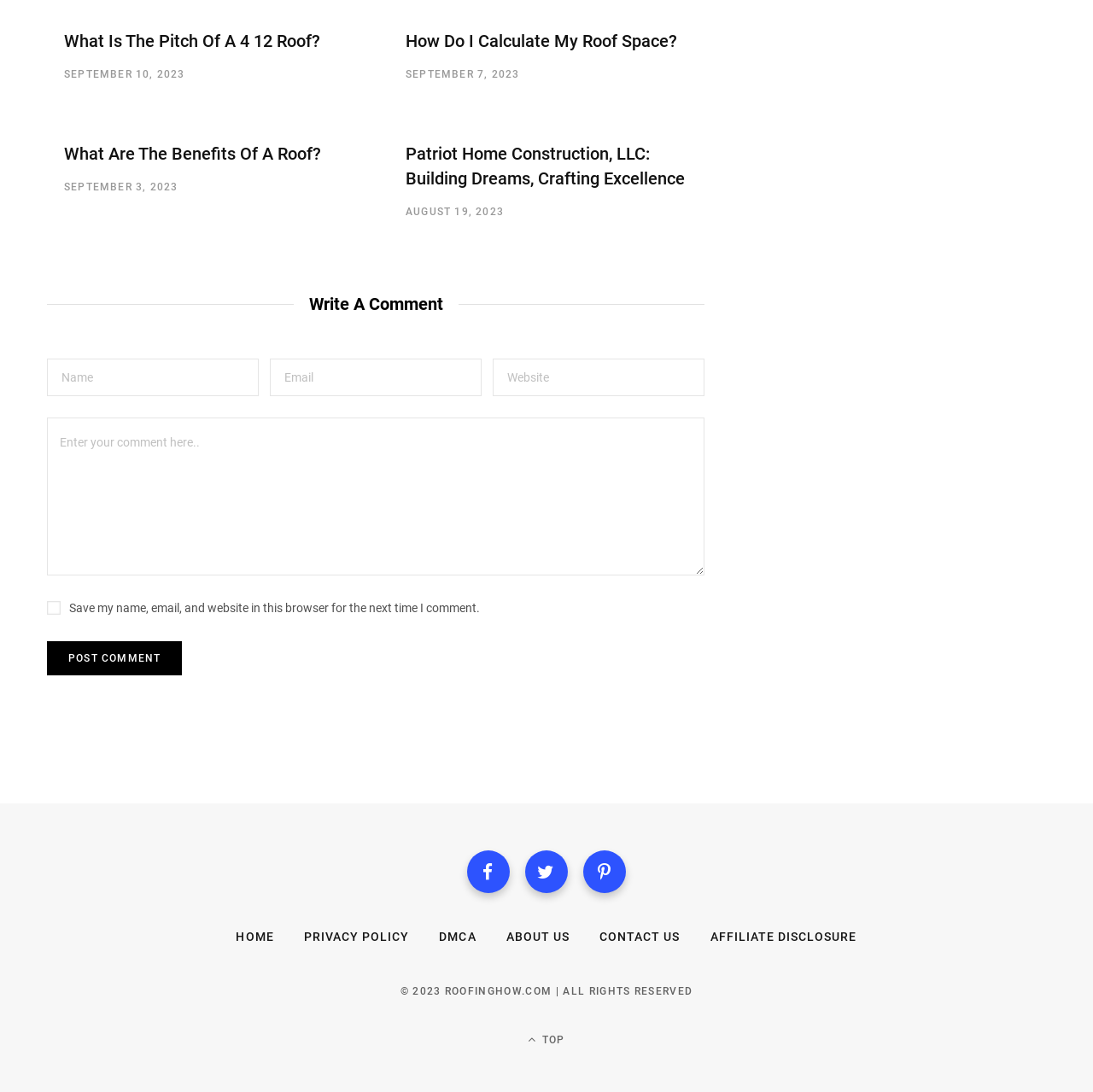Calculate the bounding box coordinates of the UI element given the description: "DMCA Report".

None